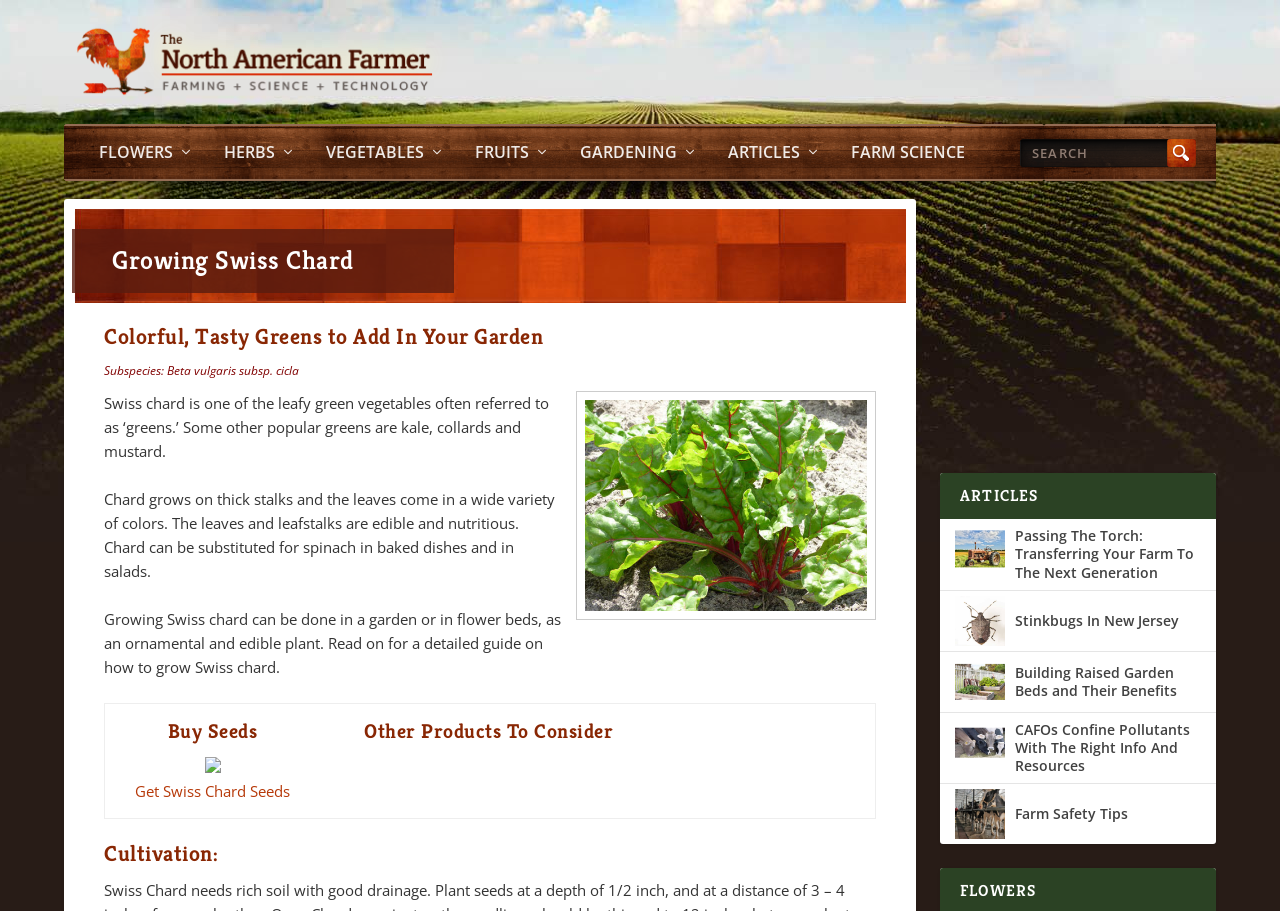Please specify the bounding box coordinates in the format (top-left x, top-left y, bottom-right x, bottom-right y), with values ranging from 0 to 1. Identify the bounding box for the UI component described as follows: Fruits

[0.371, 0.136, 0.43, 0.198]